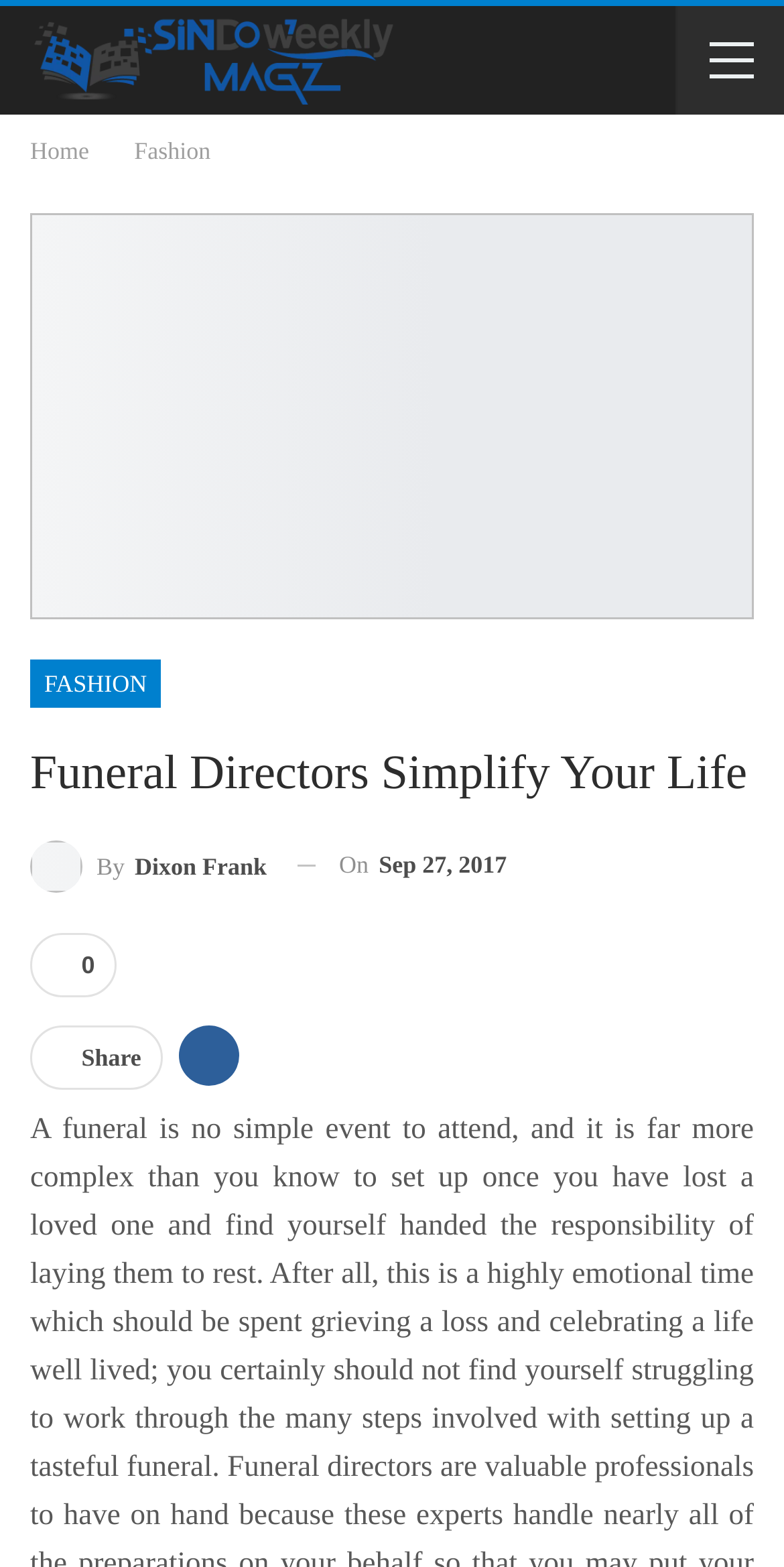What is the author of the article?
Please respond to the question with as much detail as possible.

The link element with the text 'By Dixon Frank' indicates that Dixon Frank is the author of the article.